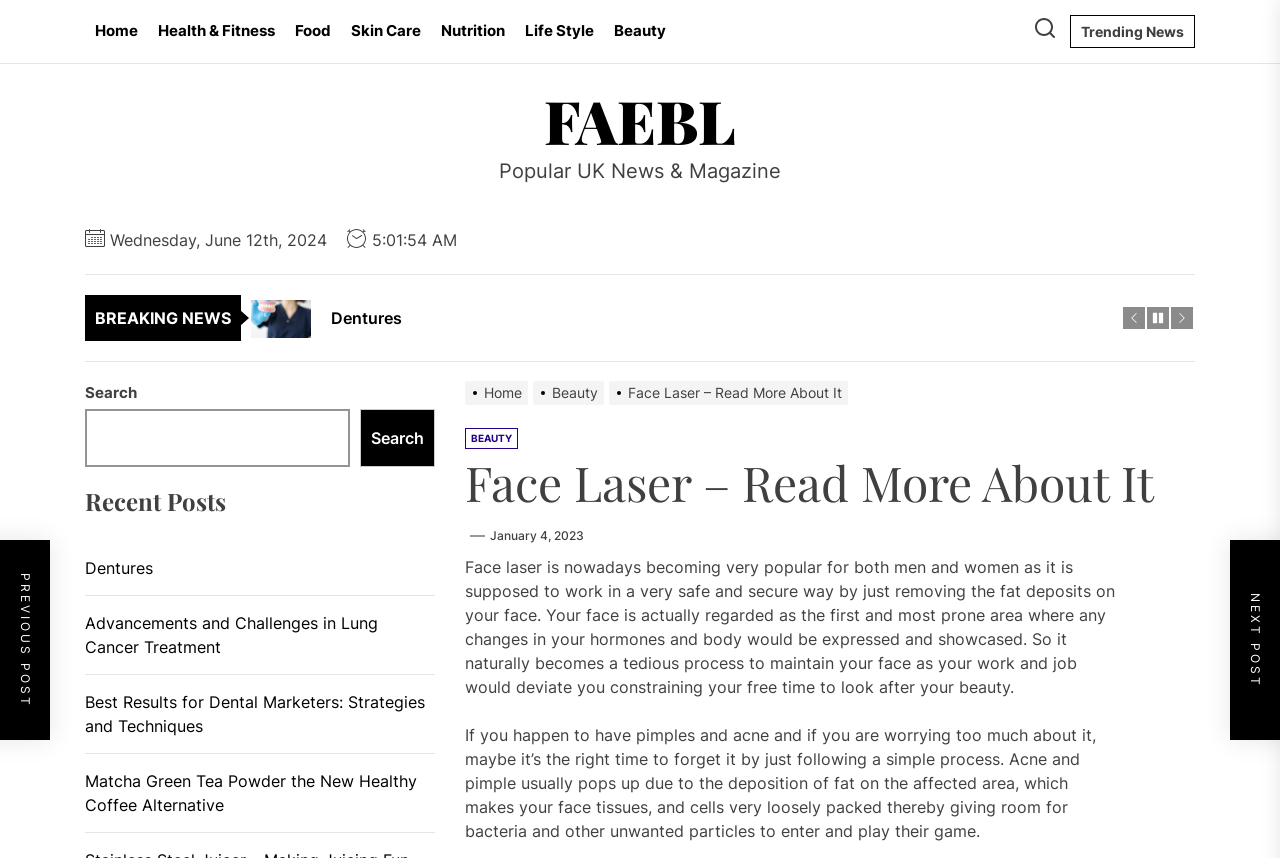What is the category of the webpage?
Look at the image and respond with a single word or a short phrase.

Beauty